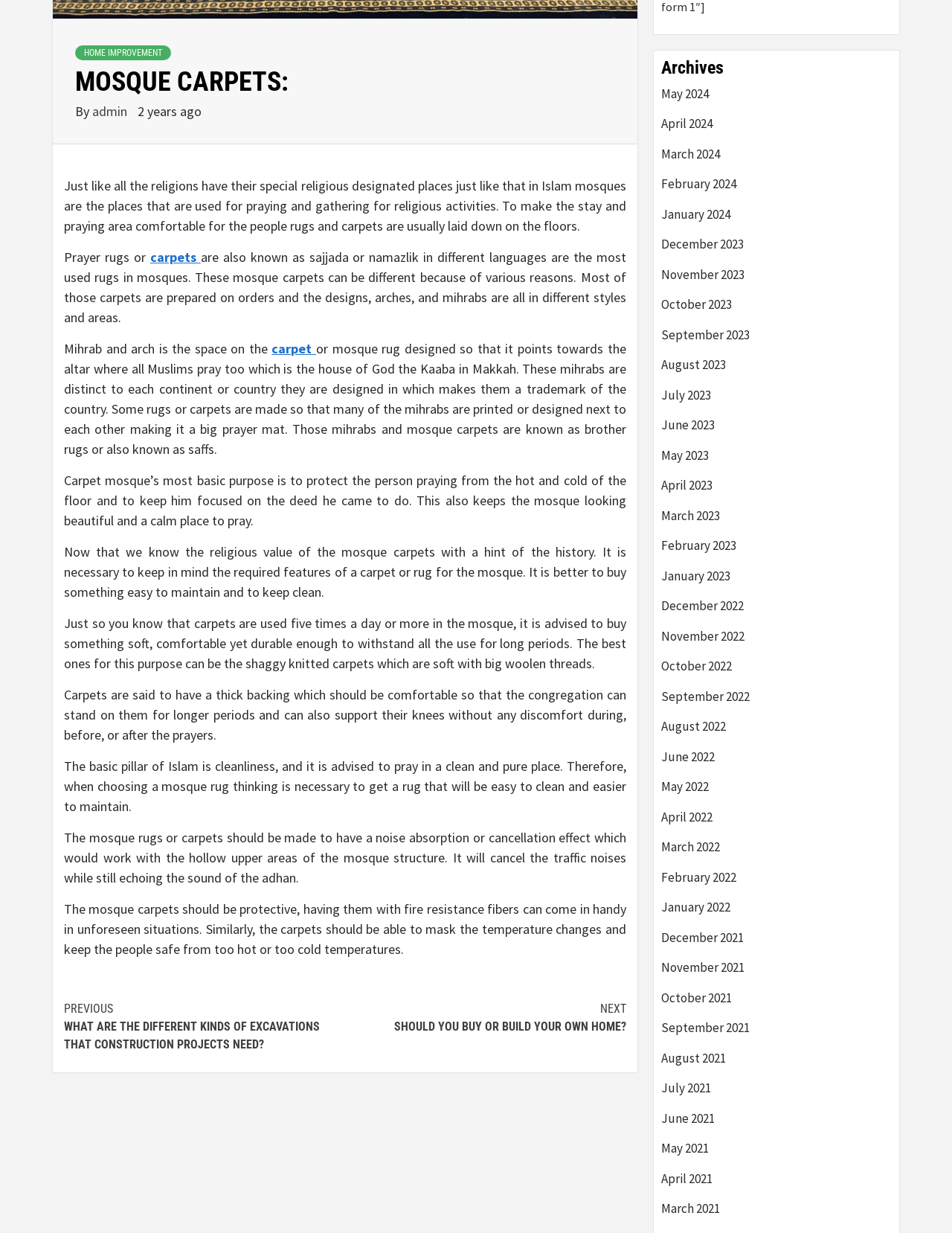Please predict the bounding box coordinates of the element's region where a click is necessary to complete the following instruction: "Continue reading the article". The coordinates should be represented by four float numbers between 0 and 1, i.e., [left, top, right, bottom].

[0.067, 0.805, 0.658, 0.861]